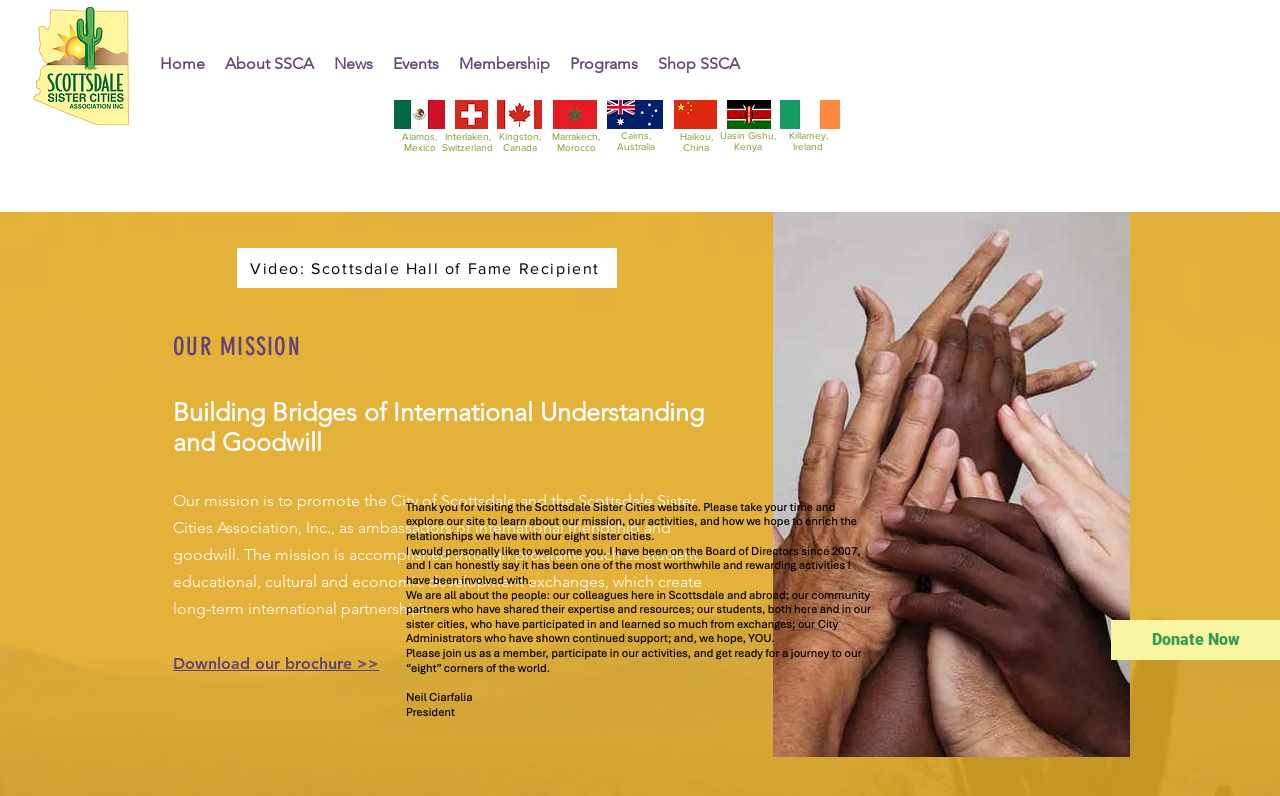Describe in detail what you see on the webpage.

The webpage is about the Scottsdale Sister Cities Association, an organization that aims to build bridges of international understanding and goodwill through various programs. 

At the top left corner, there is a logo of the association, accompanied by a navigation menu that includes links to different sections of the website, such as "Home", "News", "Events", "Membership", "Programs", and "Shop SSCA". 

Below the navigation menu, there are several flags of different countries, including Mexico, Switzerland, Canada, Morocco, Australia, China, Kenya, and Ireland, each accompanied by a brief description of the city or region they represent. 

The main content of the webpage is divided into two sections. On the left side, there is a heading "OUR MISSION" followed by a brief description of the association's mission and a longer paragraph explaining how they accomplish their mission through various programs. There is also a link to download their brochure and a call-to-action button "Donate Now" at the bottom. 

On the right side, there is a large image of people holding hands, symbolizing international friendship and goodwill. Above the image, there is a link to a video about a Scottsdale Hall of Fame recipient.